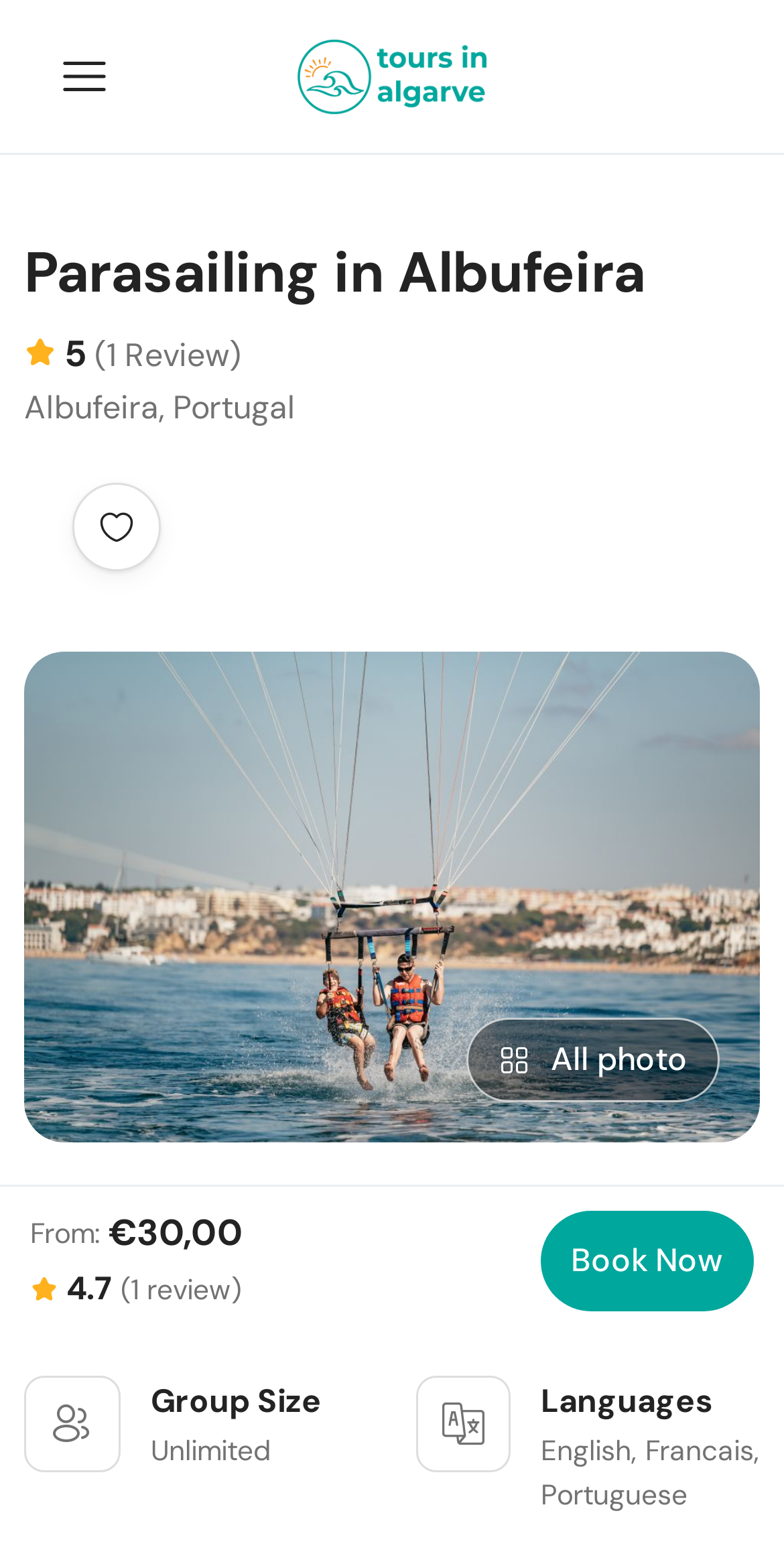Given the element description, predict the bounding box coordinates in the format (top-left x, top-left y, bottom-right x, bottom-right y), using floating point numbers between 0 and 1: alt="Parasailing in Albufeira"

[0.031, 0.421, 0.969, 0.737]